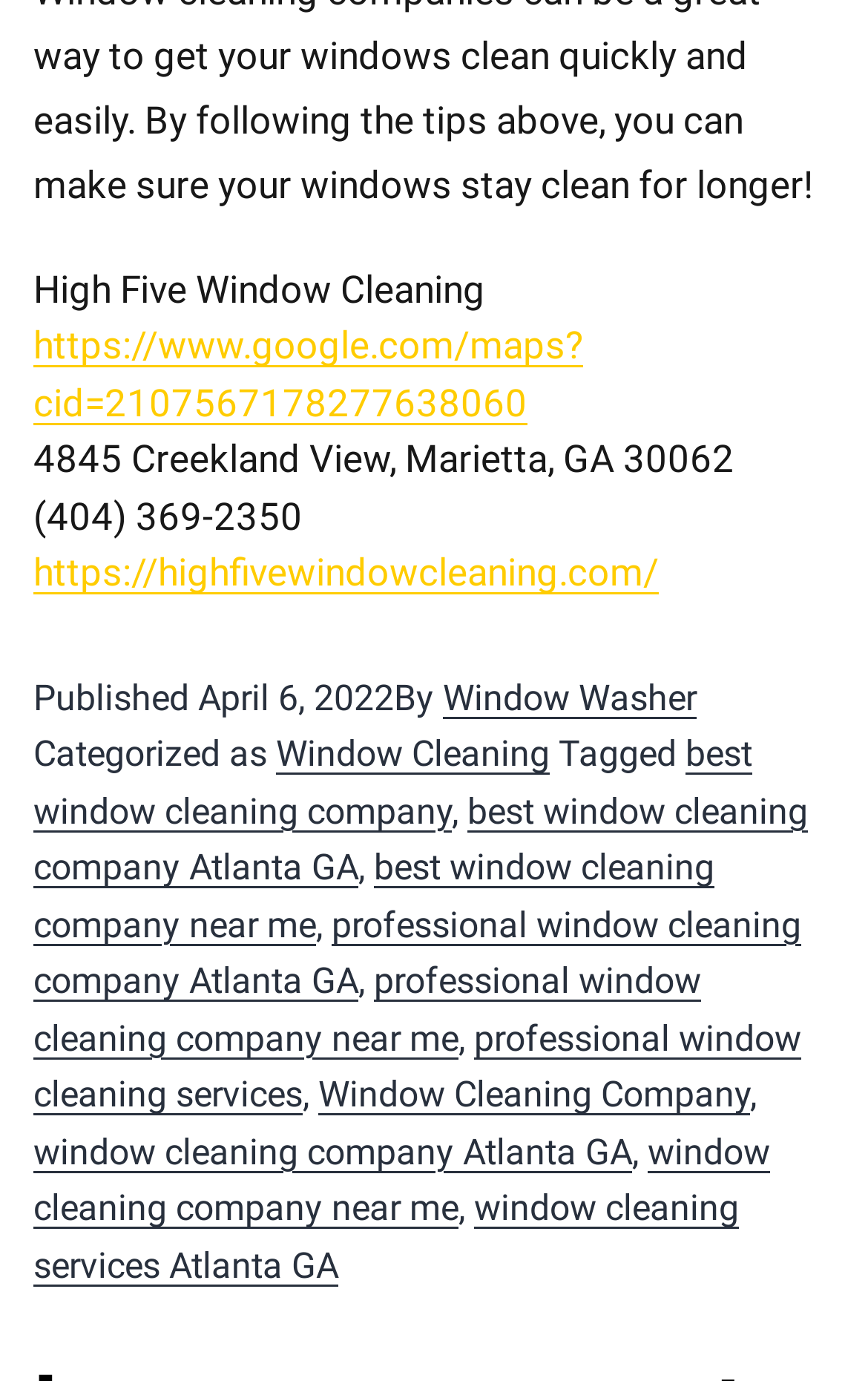Locate the bounding box coordinates of the element that needs to be clicked to carry out the instruction: "view the company's location on the map". The coordinates should be given as four float numbers ranging from 0 to 1, i.e., [left, top, right, bottom].

[0.038, 0.234, 0.672, 0.307]